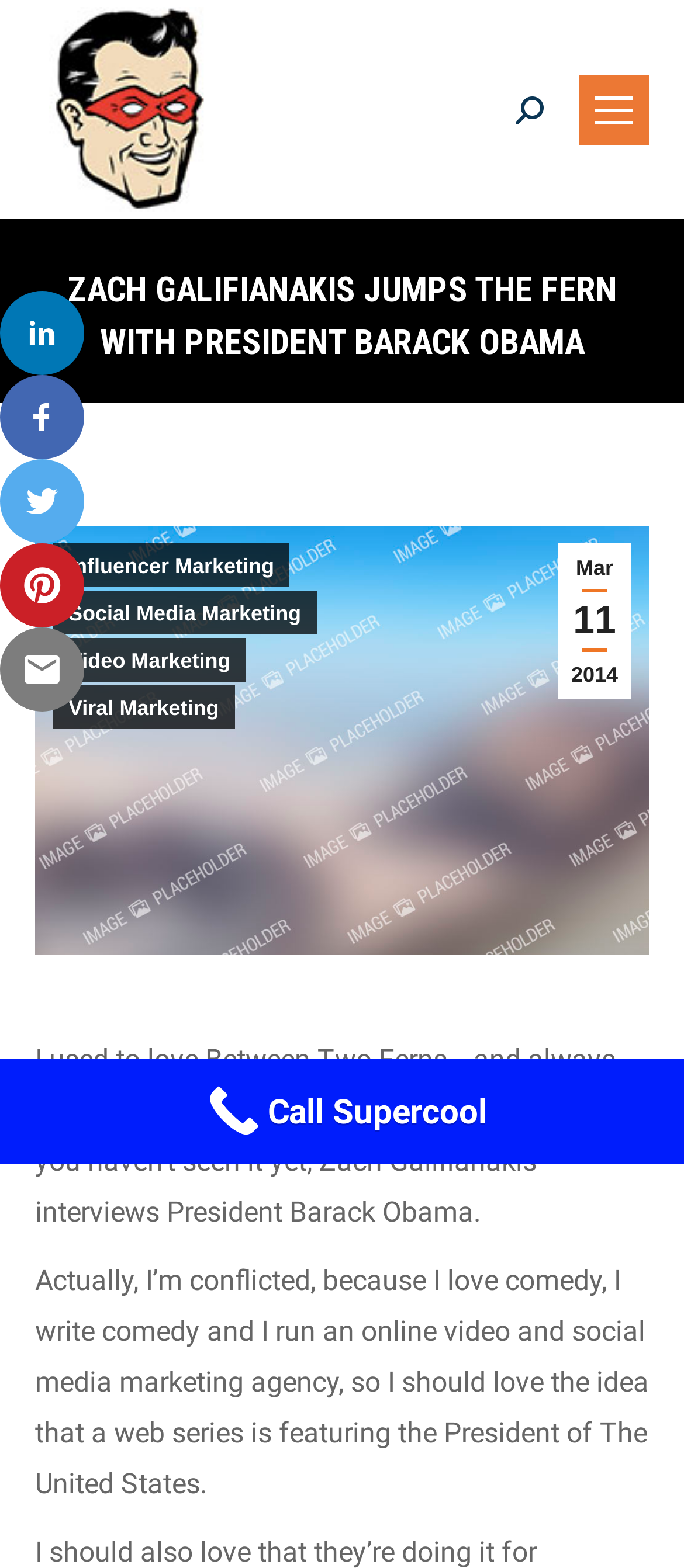Determine the main headline from the webpage and extract its text.

ZACH GALIFIANAKIS JUMPS THE FERN WITH PRESIDENT BARACK OBAMA